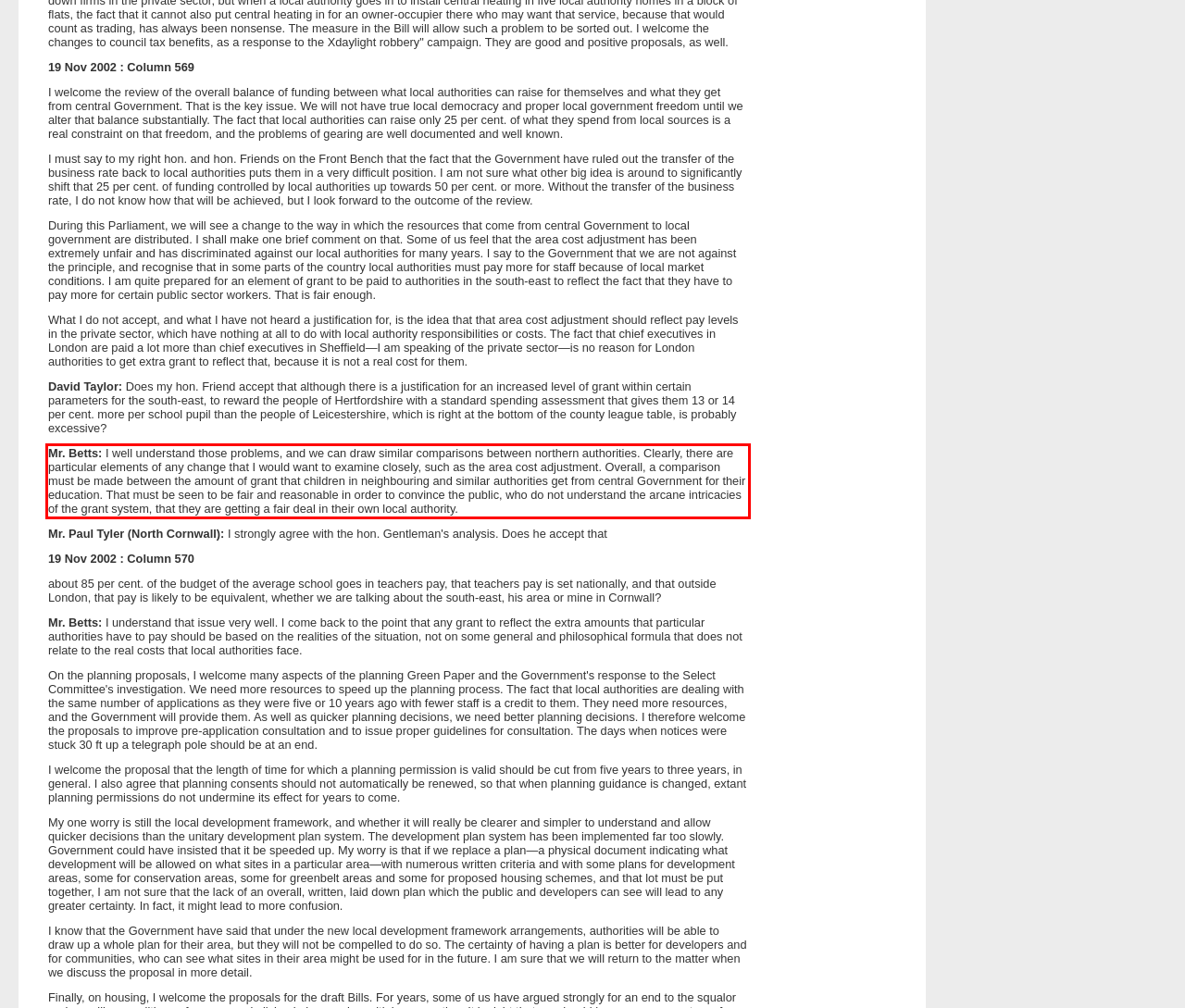With the provided screenshot of a webpage, locate the red bounding box and perform OCR to extract the text content inside it.

Mr. Betts: I well understand those problems, and we can draw similar comparisons between northern authorities. Clearly, there are particular elements of any change that I would want to examine closely, such as the area cost adjustment. Overall, a comparison must be made between the amount of grant that children in neighbouring and similar authorities get from central Government for their education. That must be seen to be fair and reasonable in order to convince the public, who do not understand the arcane intricacies of the grant system, that they are getting a fair deal in their own local authority.